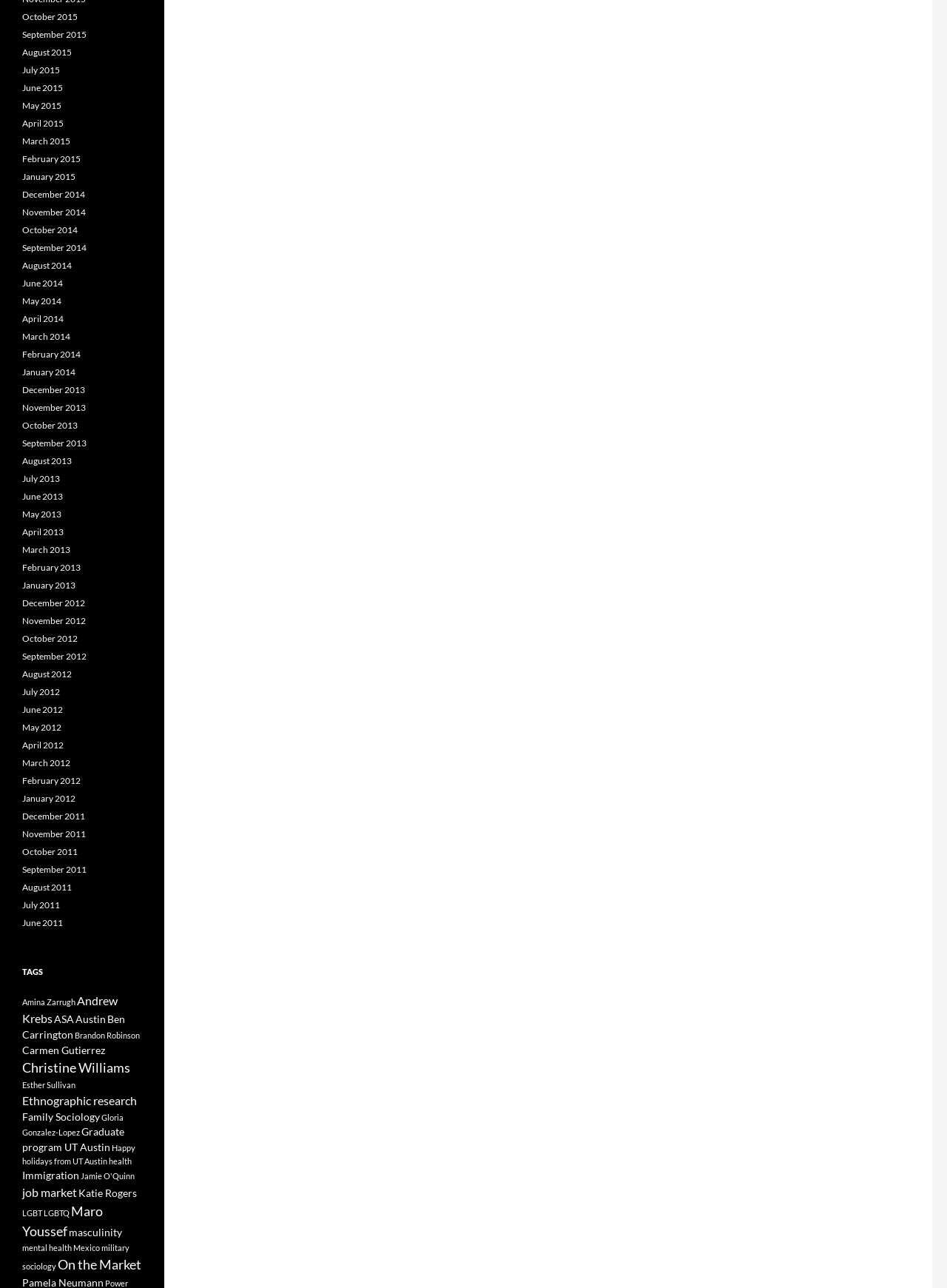Locate the bounding box coordinates of the area that needs to be clicked to fulfill the following instruction: "Check out Maro Youssef". The coordinates should be in the format of four float numbers between 0 and 1, namely [left, top, right, bottom].

[0.023, 0.934, 0.109, 0.962]